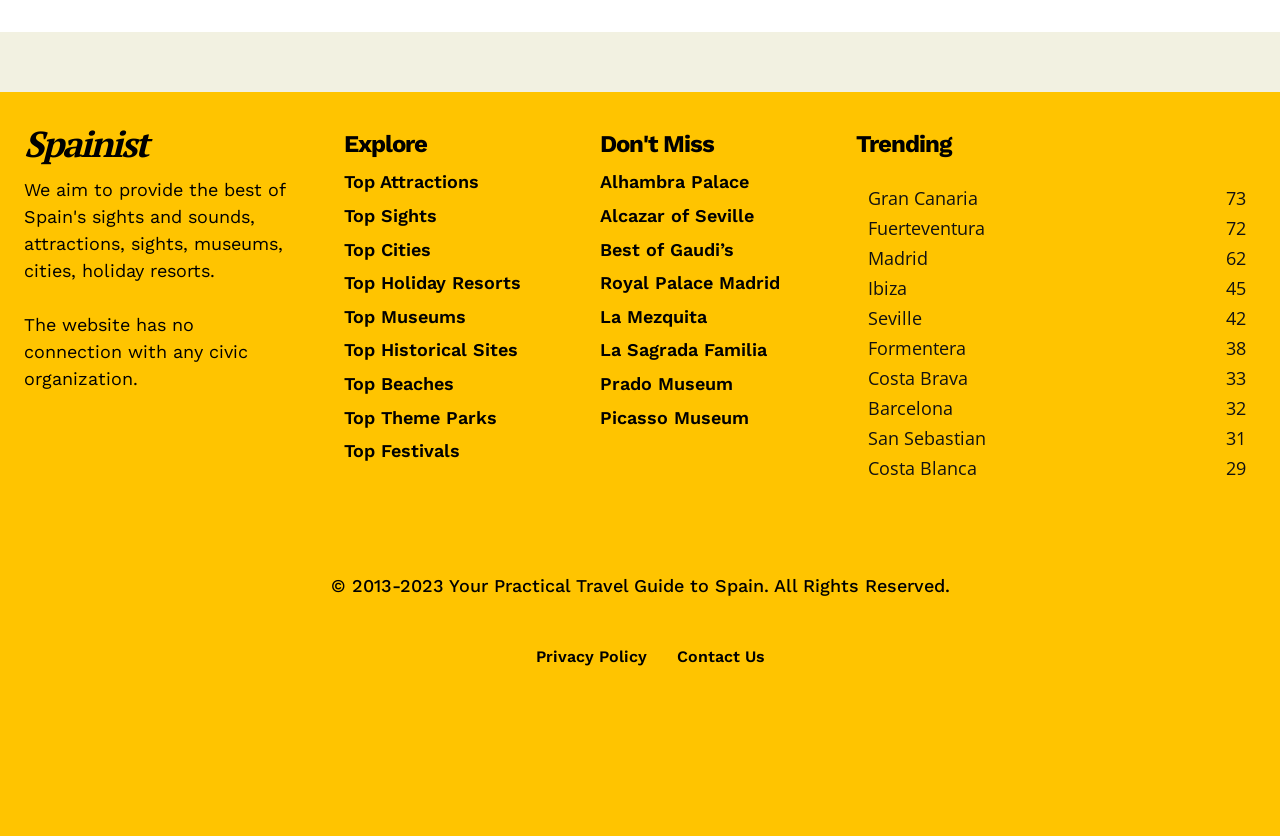Please locate the bounding box coordinates of the element's region that needs to be clicked to follow the instruction: "View privacy policy". The bounding box coordinates should be provided as four float numbers between 0 and 1, i.e., [left, top, right, bottom].

[0.418, 0.774, 0.505, 0.797]